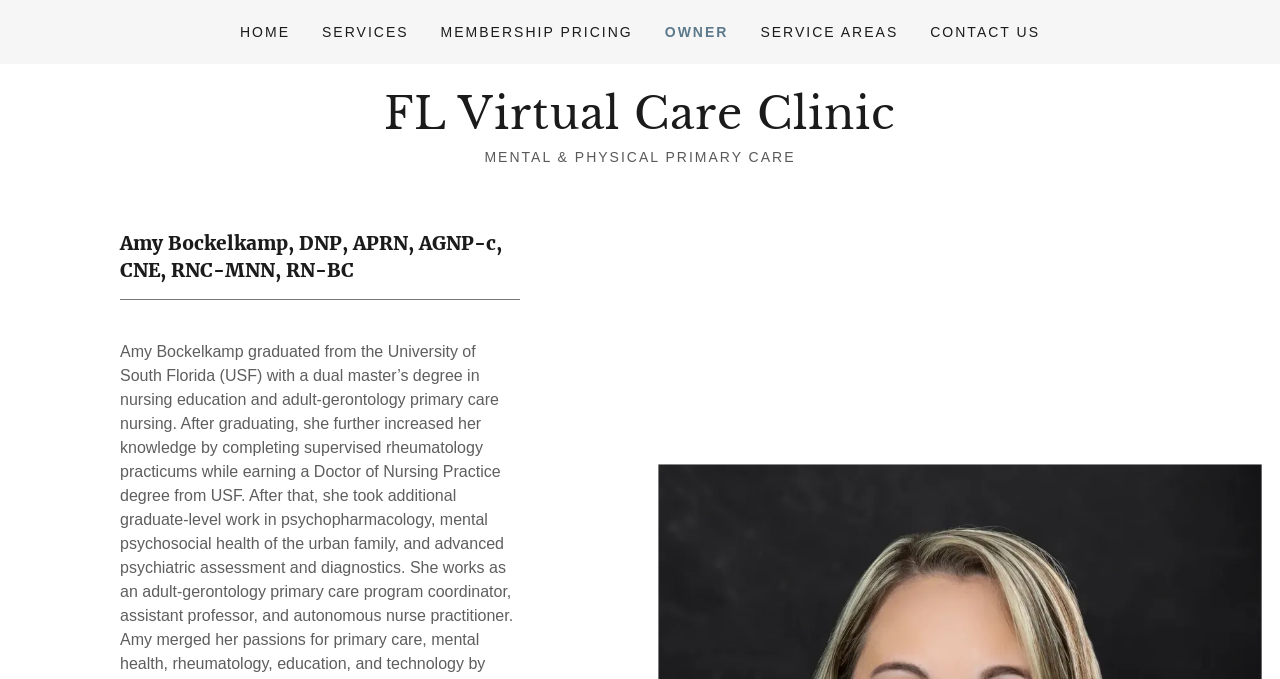Calculate the bounding box coordinates for the UI element based on the following description: "Owner". Ensure the coordinates are four float numbers between 0 and 1, i.e., [left, top, right, bottom].

[0.519, 0.029, 0.569, 0.065]